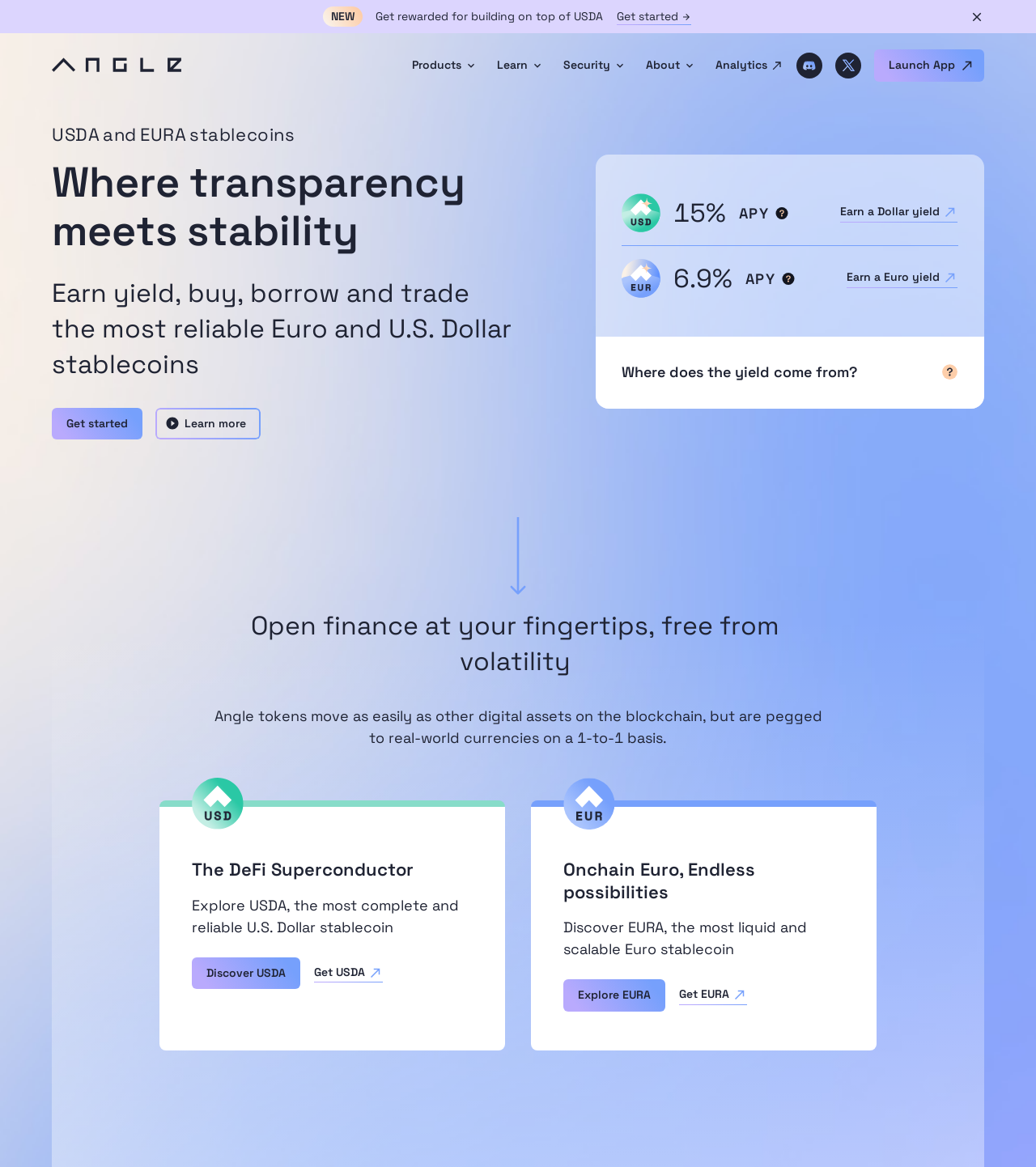What is the name of the protocol?
Using the image as a reference, answer with just one word or a short phrase.

Angle Protocol